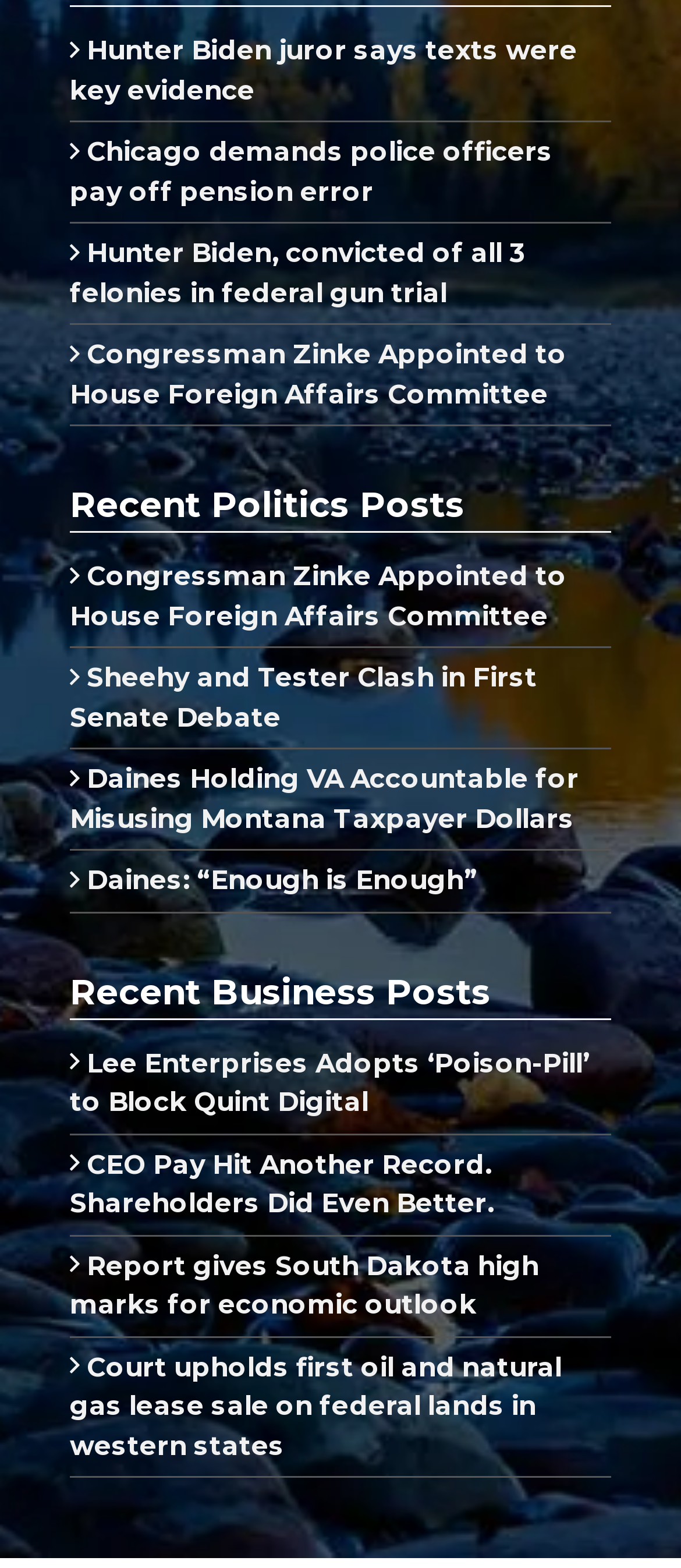What is the topic of the first news article?
Using the image as a reference, answer with just one word or a short phrase.

Hunter Biden